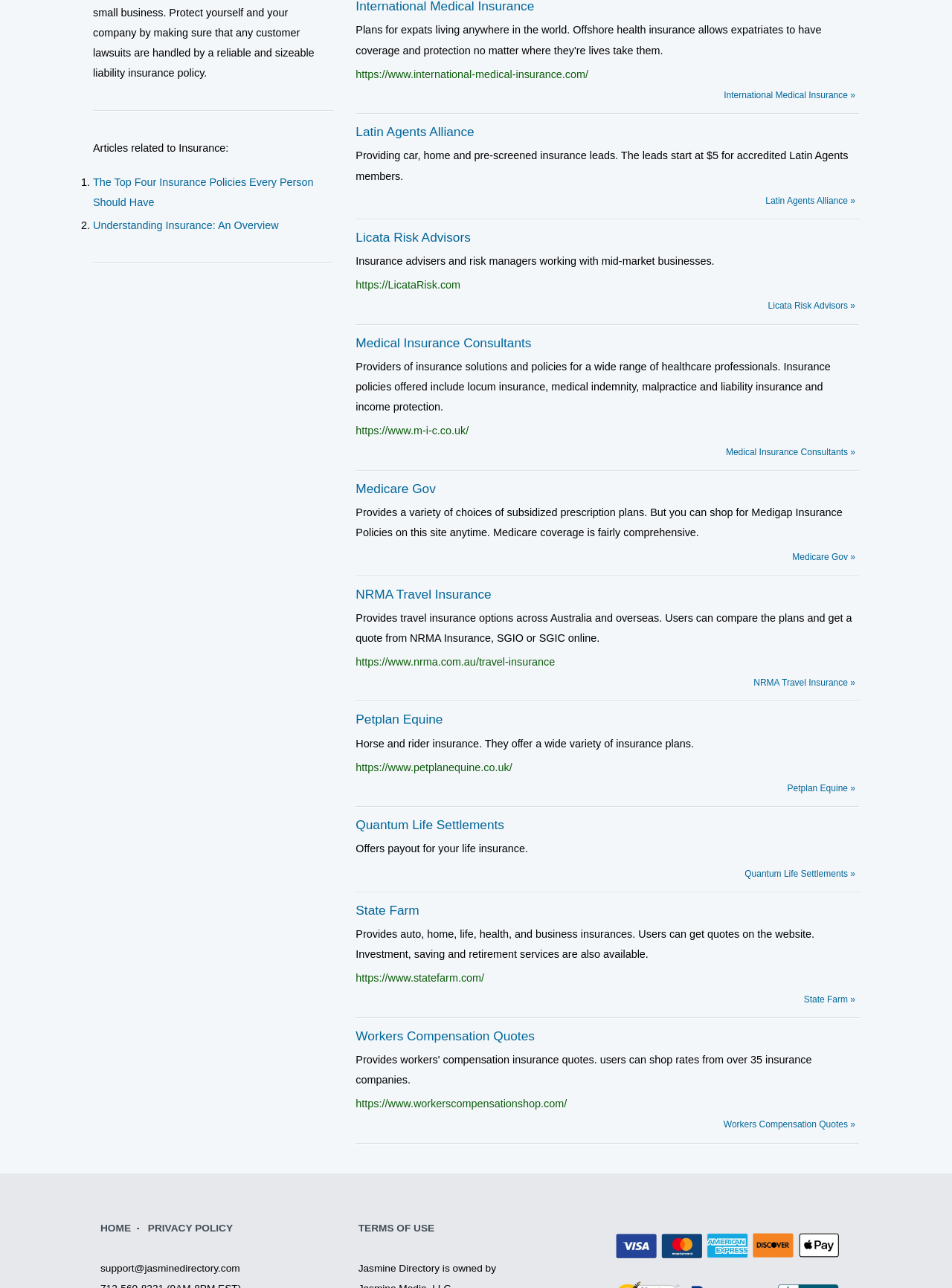What is the URL of the 'Medical Insurance Consultants' link?
Use the screenshot to answer the question with a single word or phrase.

https://www.m-i-c.co.uk/